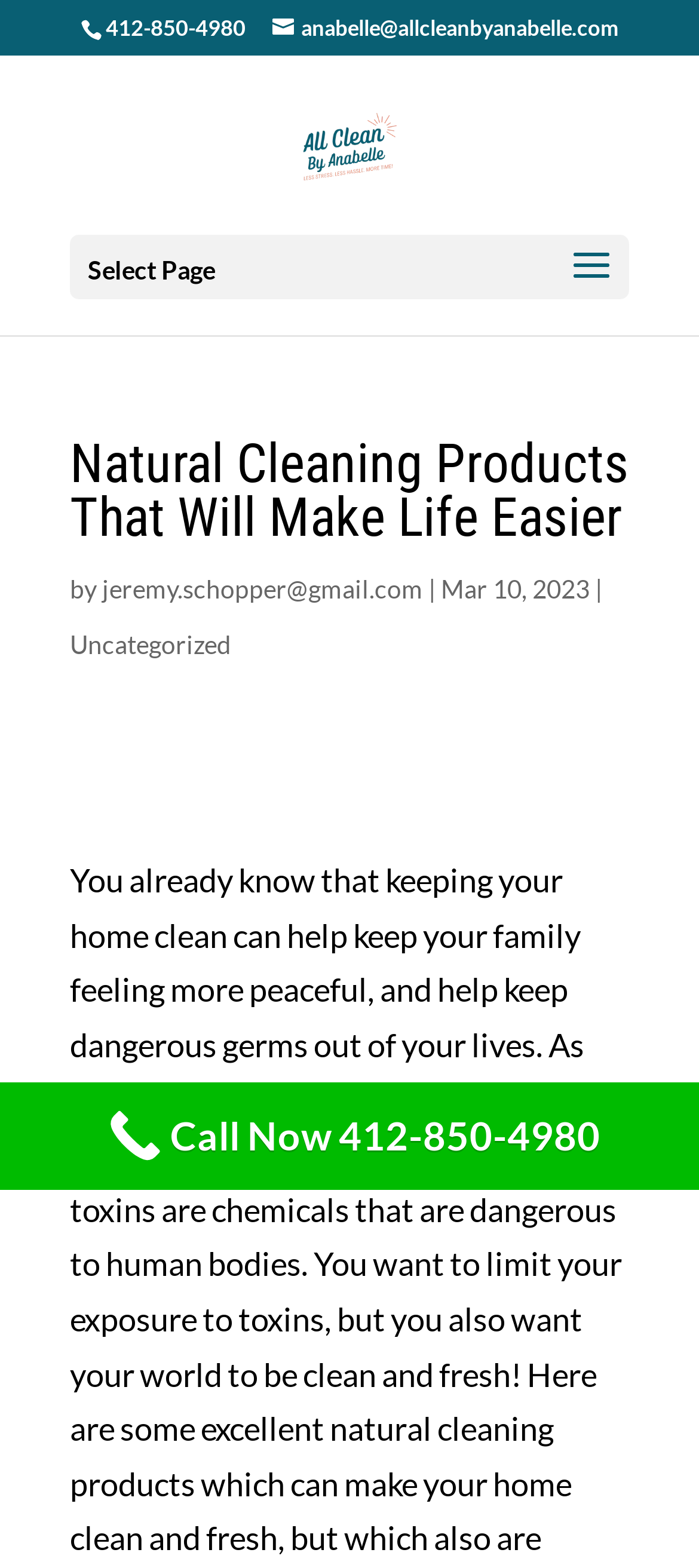What is the category of the latest article?
Analyze the screenshot and provide a detailed answer to the question.

I found the category by looking at the link element near the middle of the page, which says 'Uncategorized'.